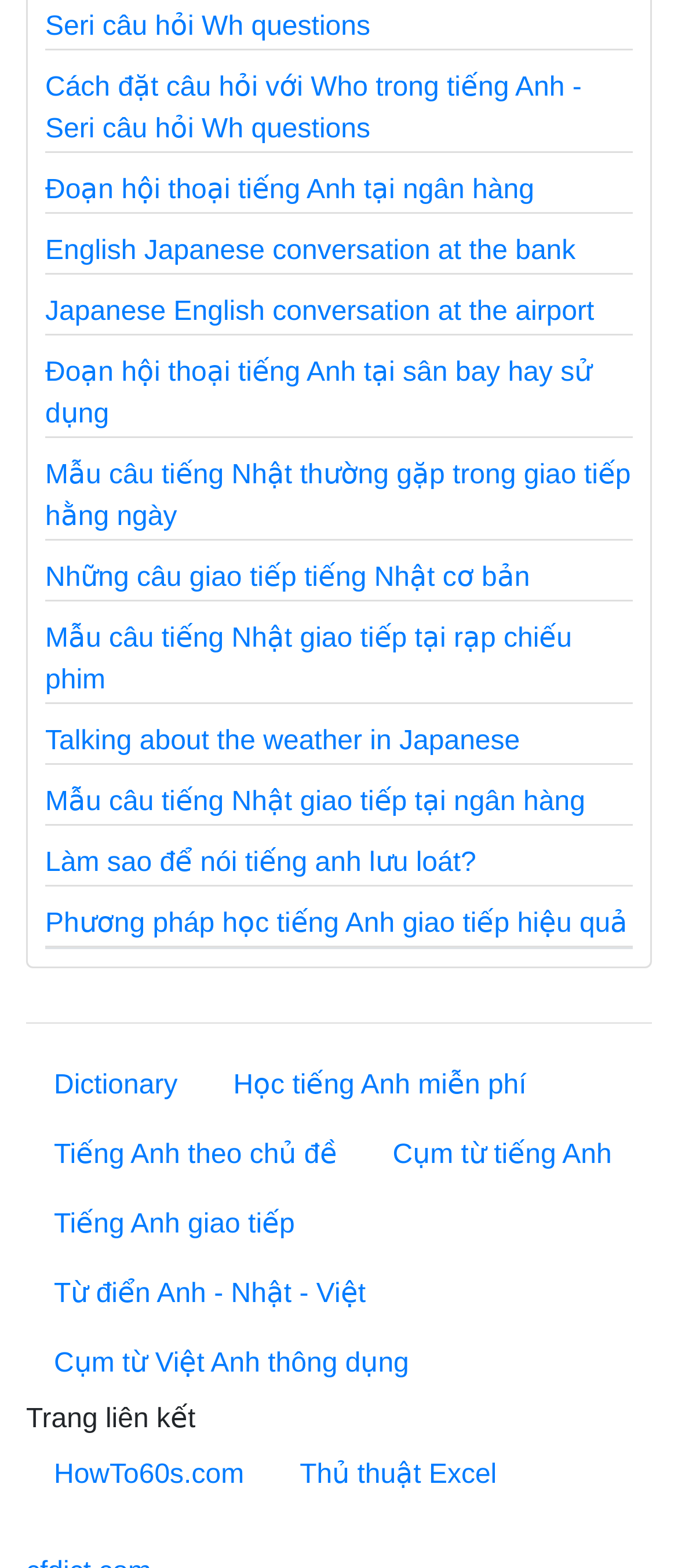Pinpoint the bounding box coordinates of the area that should be clicked to complete the following instruction: "View the Japanese English conversation at the airport". The coordinates must be given as four float numbers between 0 and 1, i.e., [left, top, right, bottom].

[0.067, 0.19, 0.876, 0.209]